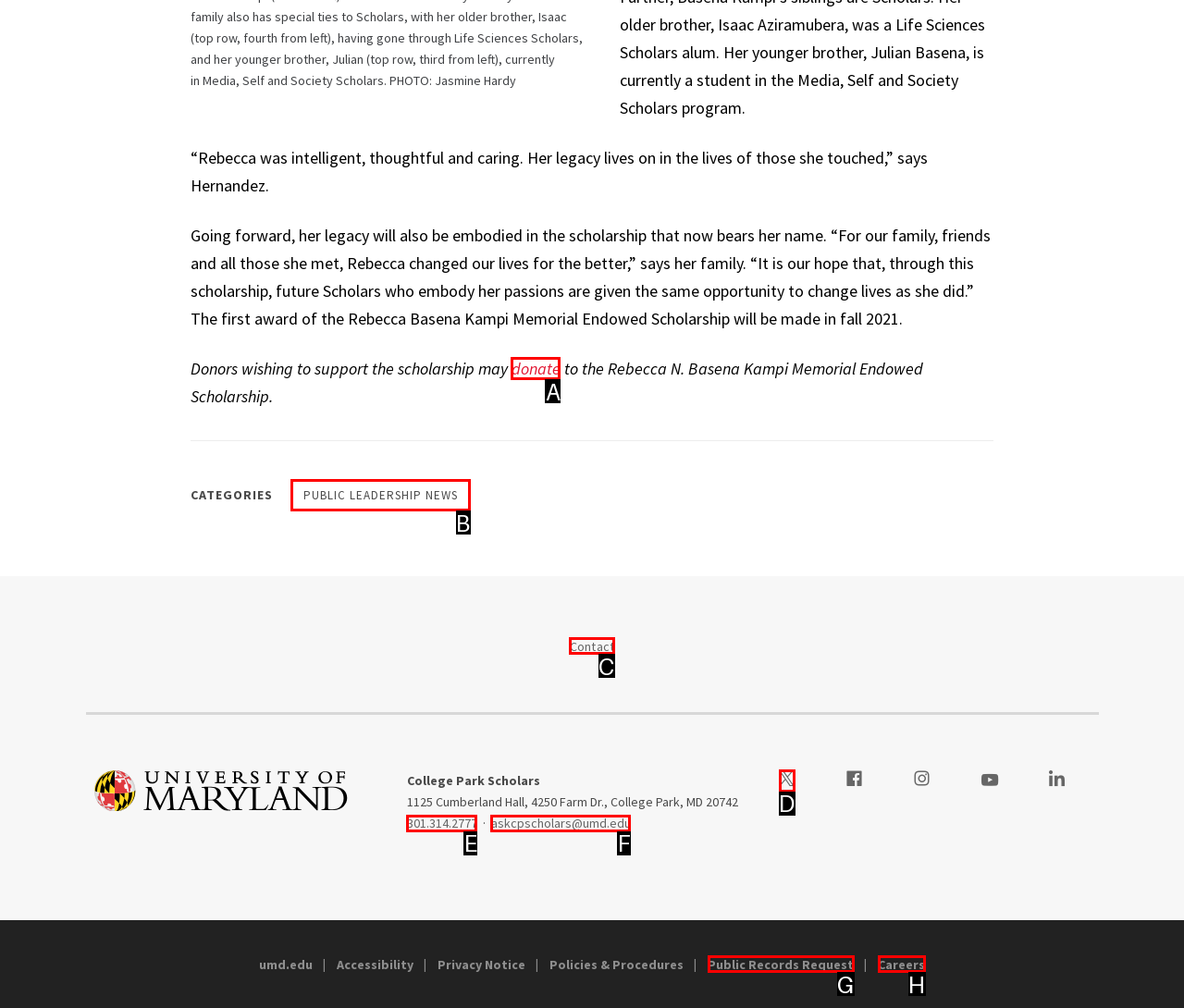Determine which letter corresponds to the UI element to click for this task: visit public leadership news
Respond with the letter from the available options.

B